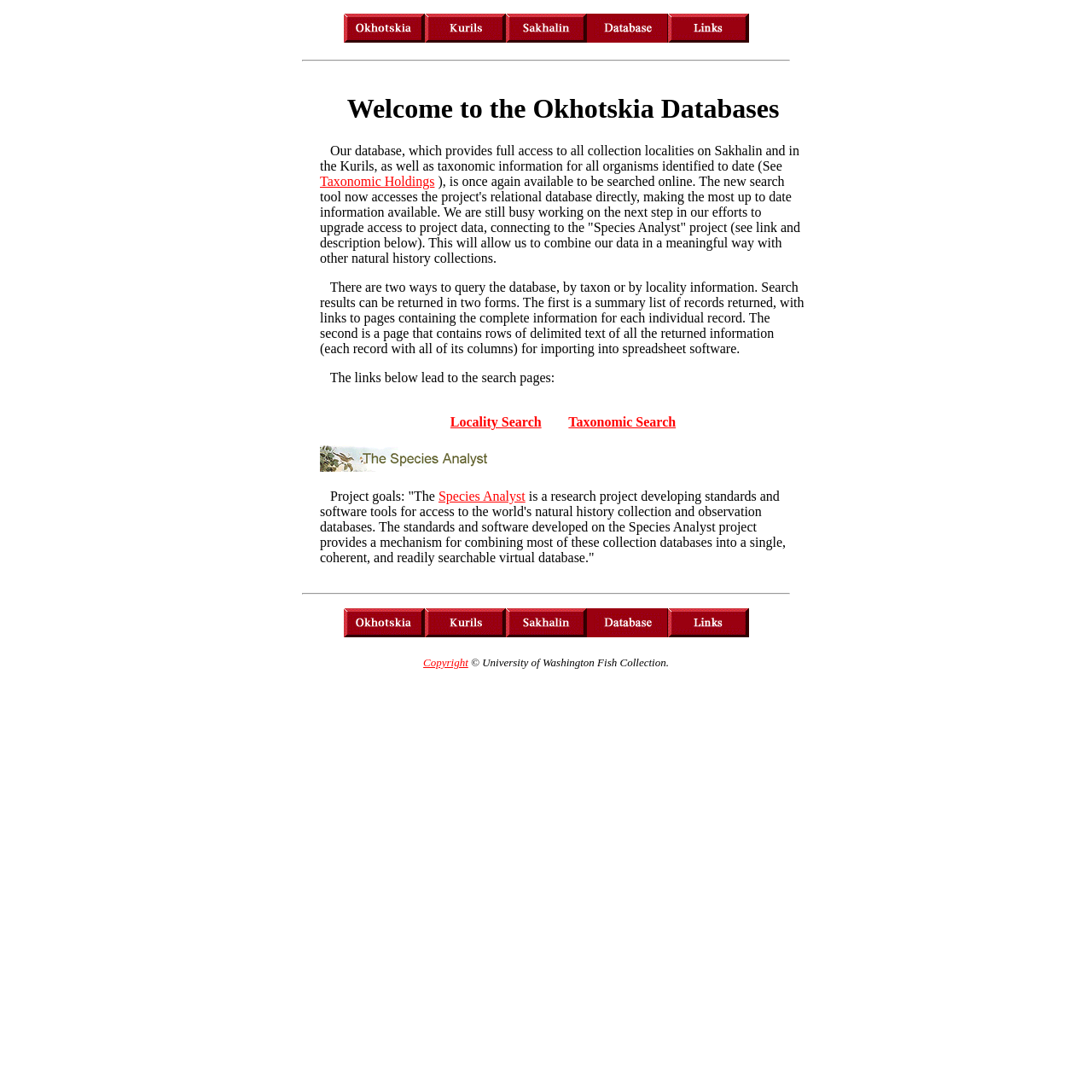Locate the bounding box of the UI element described by: "Copyright" in the given webpage screenshot.

[0.388, 0.601, 0.429, 0.612]